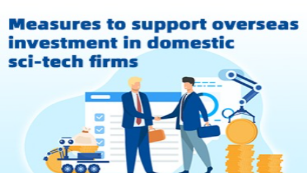Offer a detailed explanation of what is happening in the image.

The image illustrates the theme "Measures to support overseas investment in domestic sci-tech firms." It features two professional figures engaging in a handshake, symbolizing partnership and collaboration. The background displays various elements associated with technology and industry, such as a robotic arm and a representation of money, which emphasizes investment in tech firms. Accompanying graphics, including graphs or checklists, suggest a formal approach to supporting these enterprises. Overall, the visual captures the essence of fostering international investment in China's domestic technology sector.